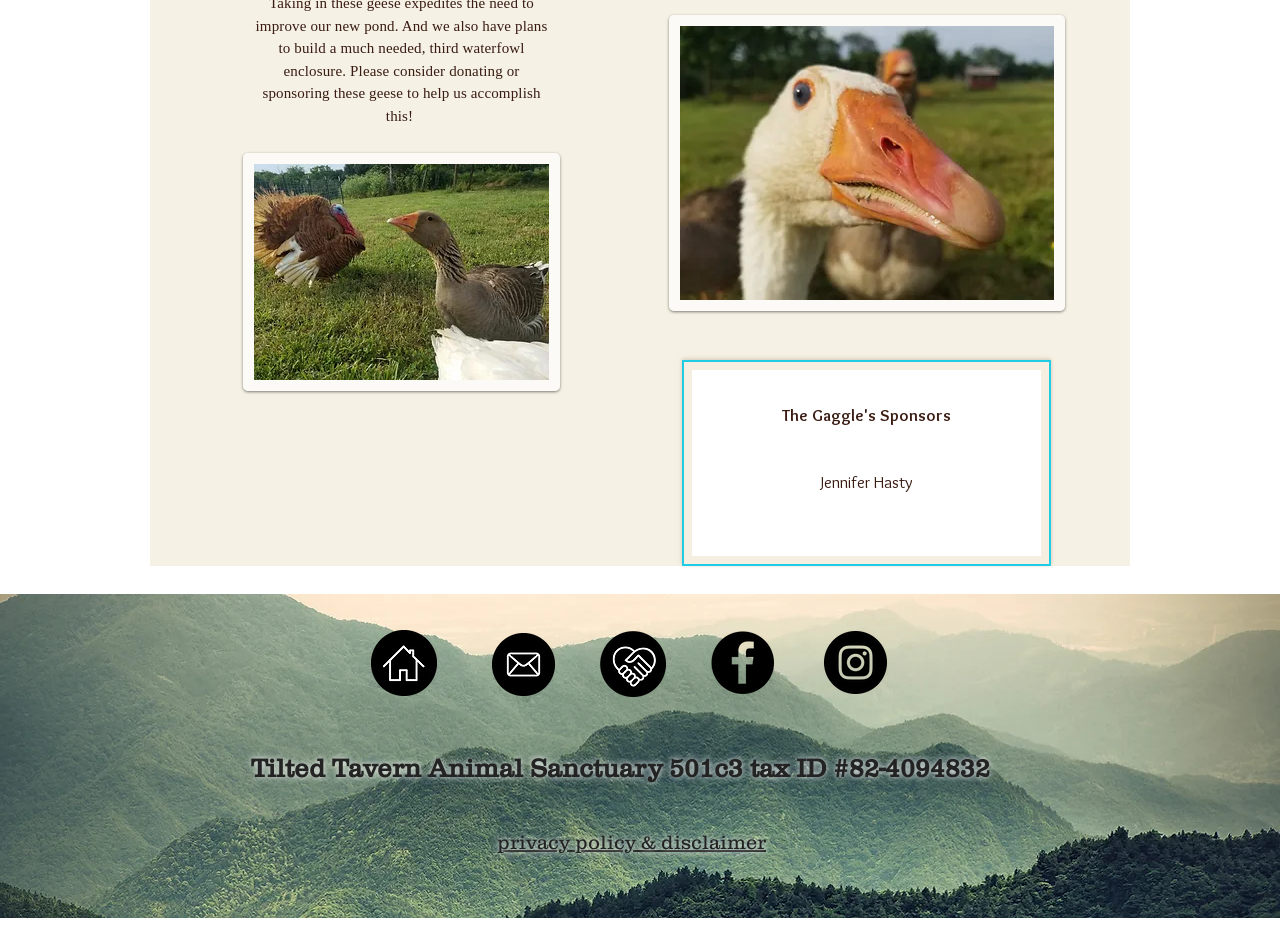What is the tax ID of Tilted Tavern Animal Sanctuary?
Provide a comprehensive and detailed answer to the question.

I found the tax ID '82-4094832' in the heading element with bounding box coordinates [0.196, 0.802, 0.787, 0.839].